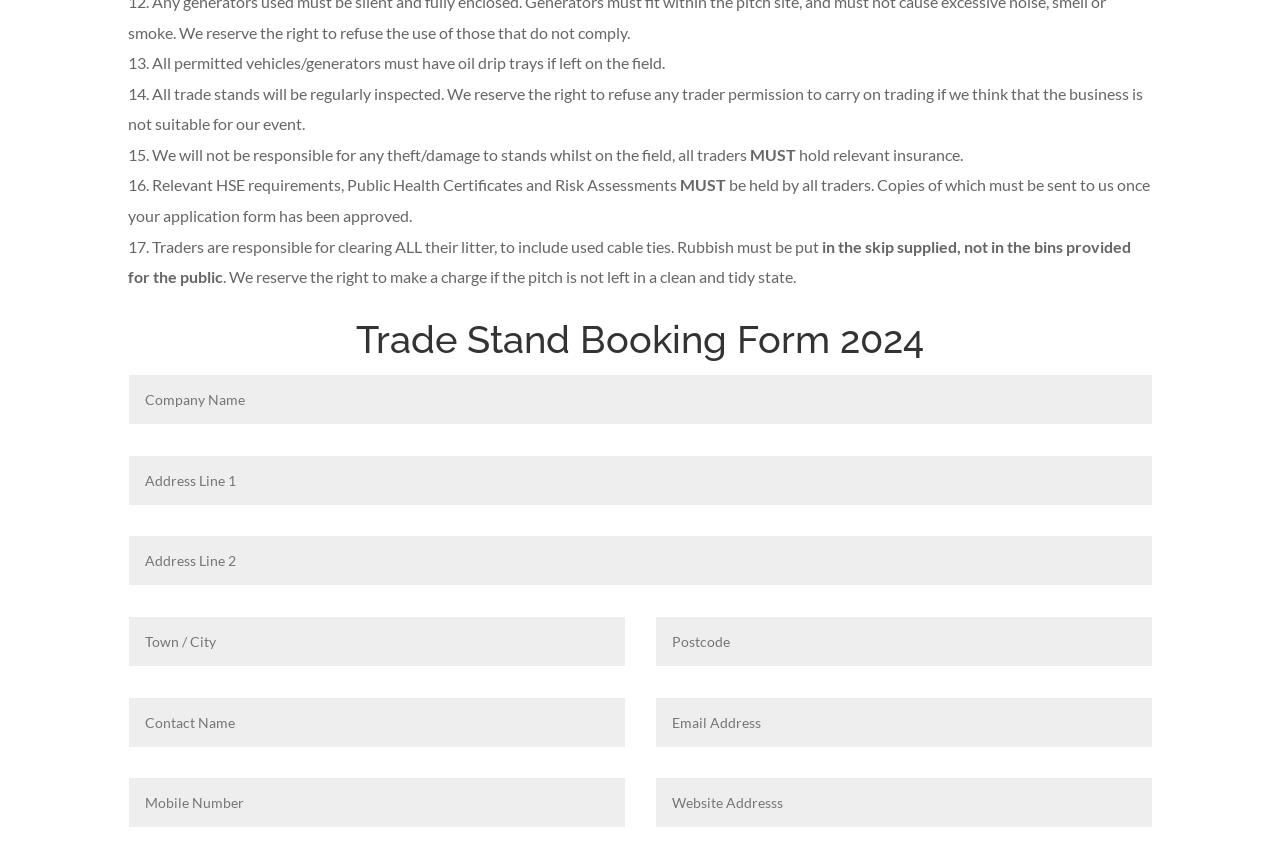Can you pinpoint the bounding box coordinates for the clickable element required for this instruction: "fill in the second text box"? The coordinates should be four float numbers between 0 and 1, i.e., [left, top, right, bottom].

[0.101, 0.539, 0.9, 0.597]